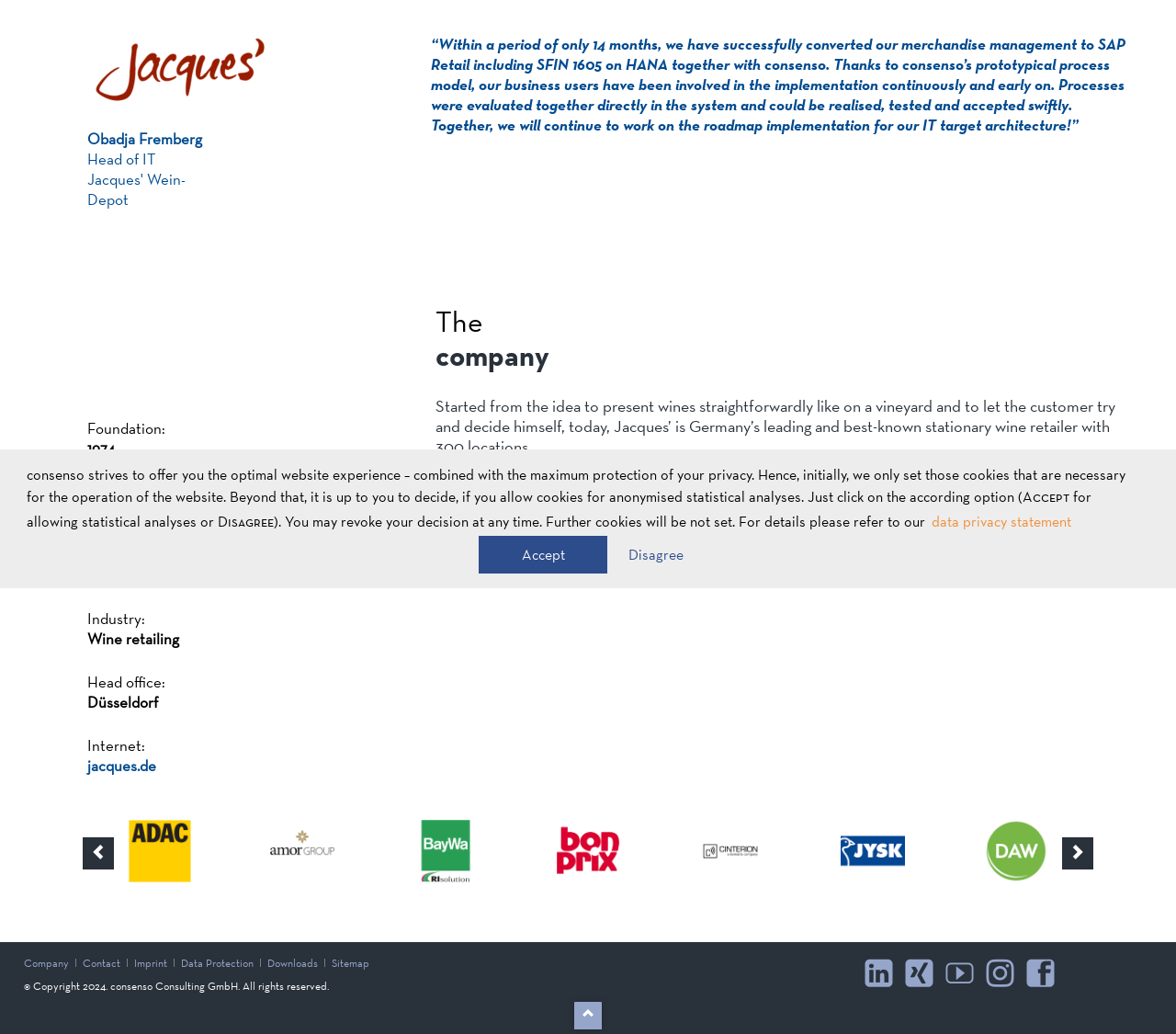Using the element description provided, determine the bounding box coordinates in the format (top-left x, top-left y, bottom-right x, bottom-right y). Ensure that all values are floating point numbers between 0 and 1. Element description: Company

[0.02, 0.925, 0.058, 0.939]